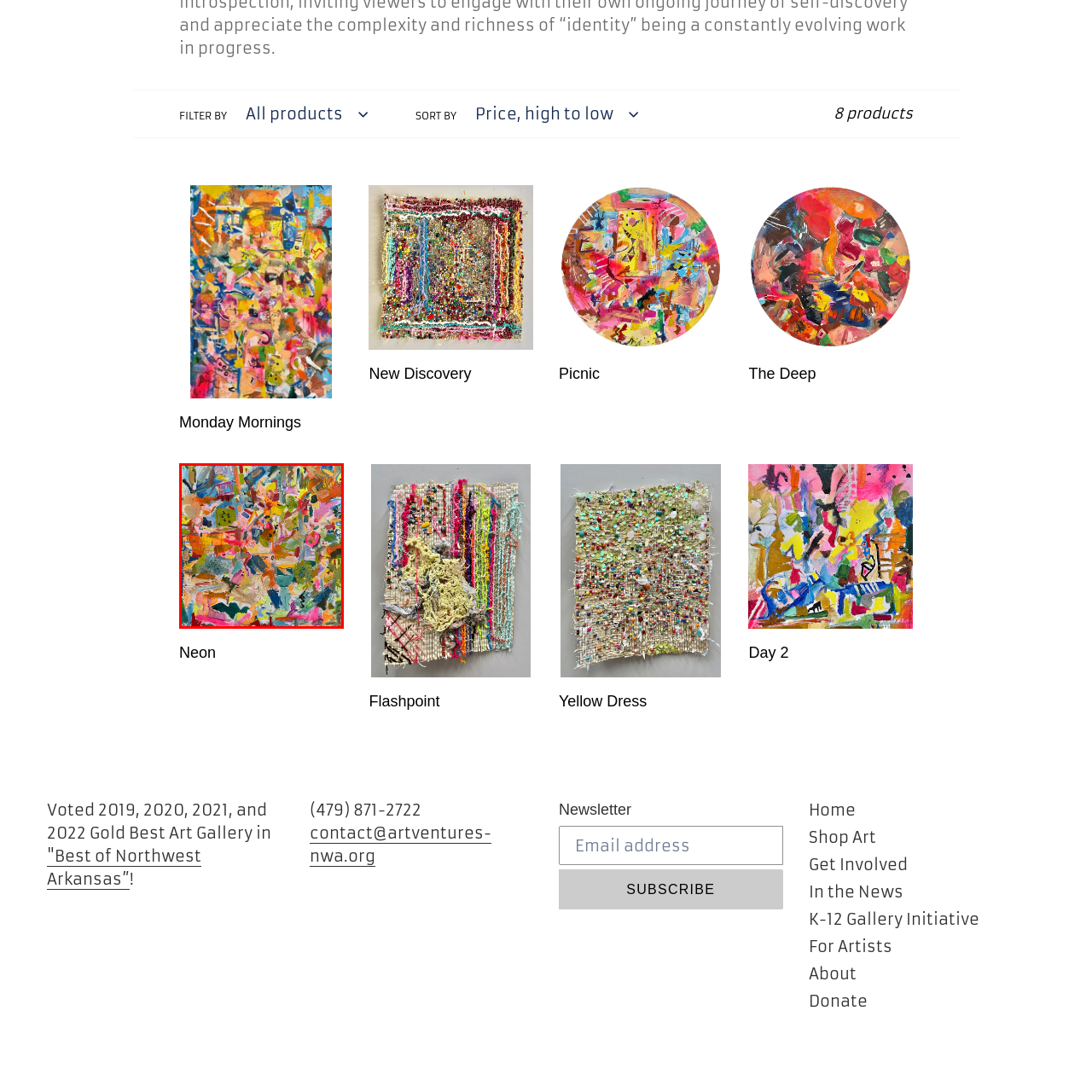Where is the painting part of?
Observe the image within the red bounding box and give a detailed and thorough answer to the question.

The caption states that the painting 'Neon' is part of an art gallery's collection, contributing to the visual dialogue around contemporary abstract expressionism and reflecting Jeffry Cantu's unique artistic vision.